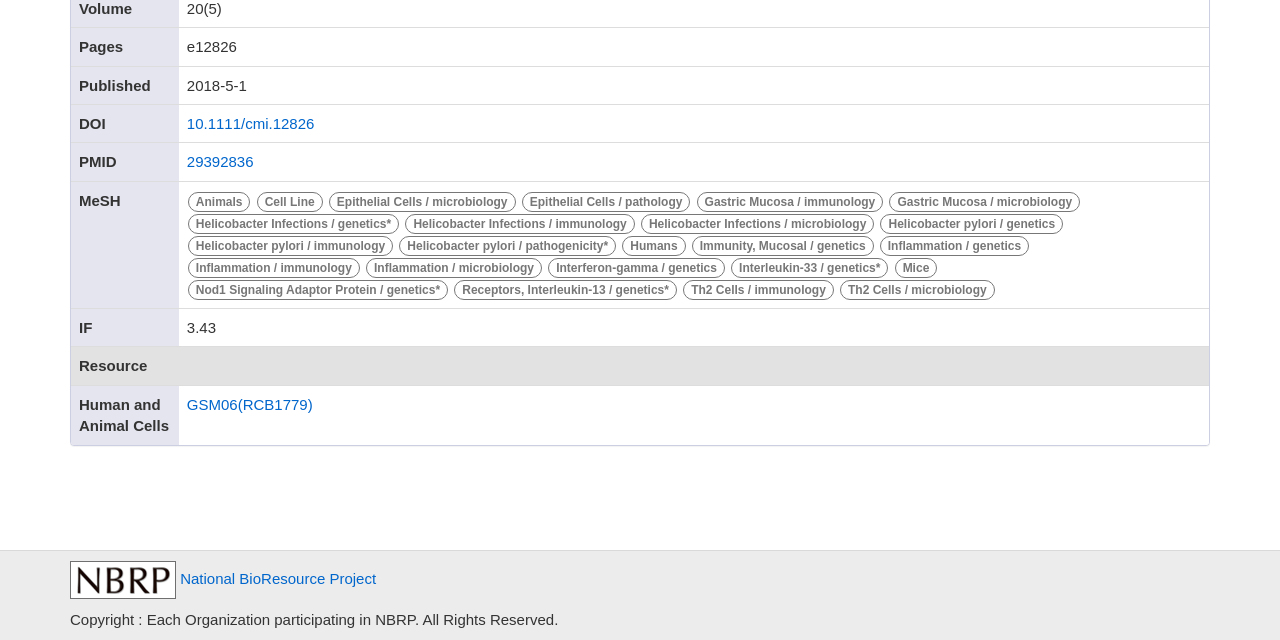Given the webpage screenshot and the description, determine the bounding box coordinates (top-left x, top-left y, bottom-right x, bottom-right y) that define the location of the UI element matching this description: Cell Line

[0.2, 0.3, 0.256, 0.326]